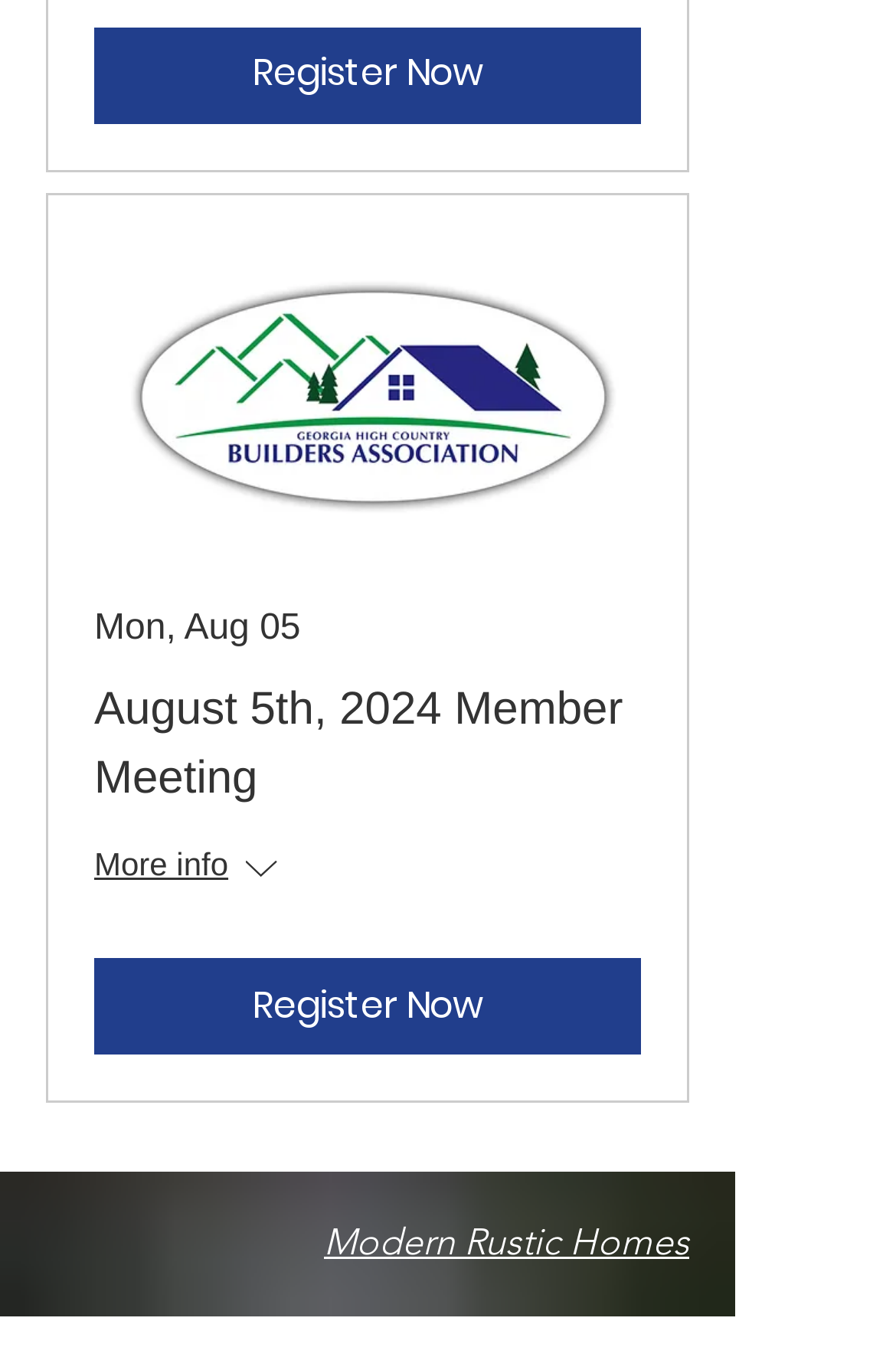Please locate the UI element described by "August 5th, 2024 Member Meeting" and provide its bounding box coordinates.

[0.105, 0.505, 0.695, 0.593]